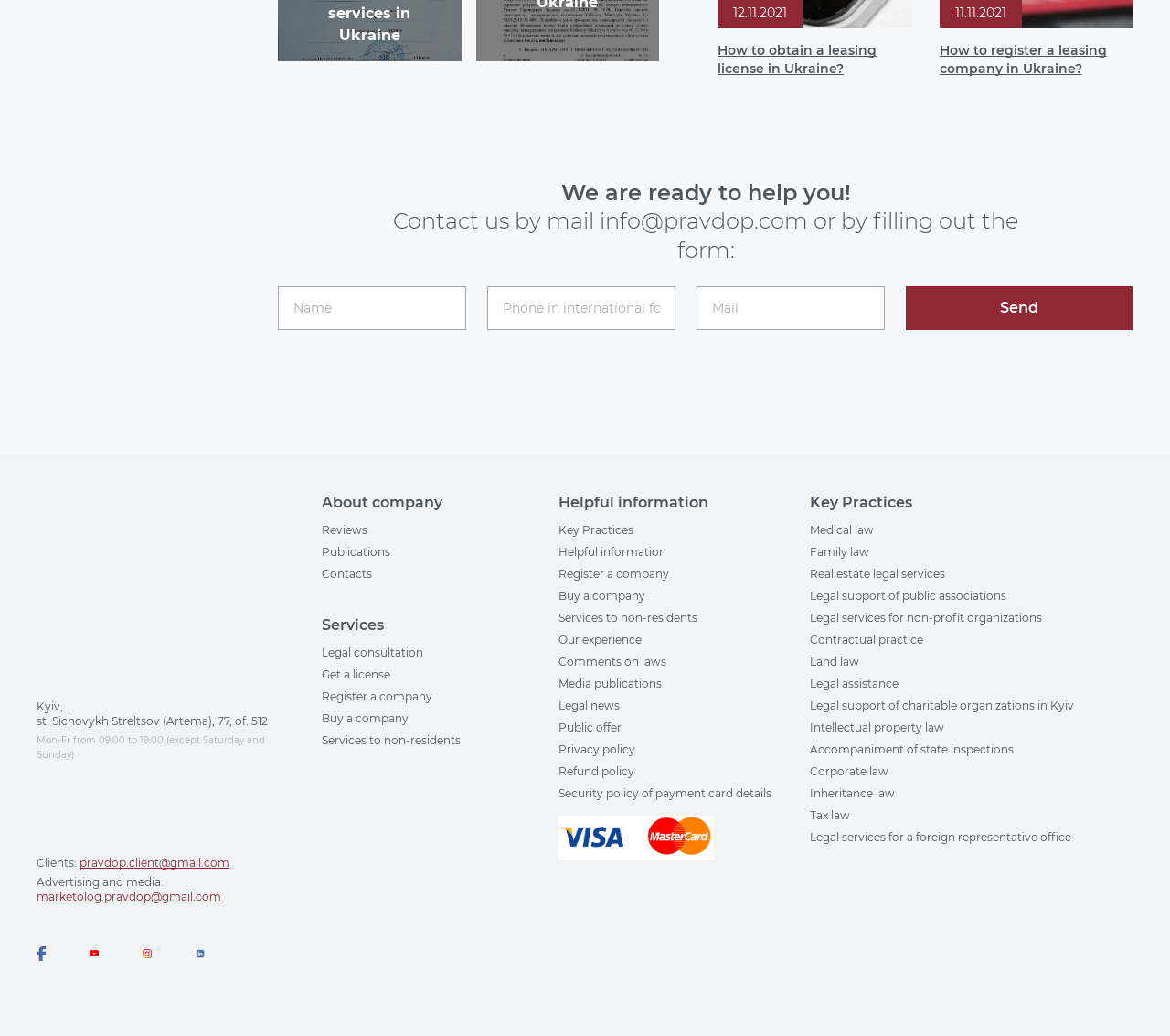What services does the company provide?
Using the information presented in the image, please offer a detailed response to the question.

The company provides various services, including legal consultation, getting a license, registering a company, buying a company, and services to non-residents, which can be found in the services section of the webpage.